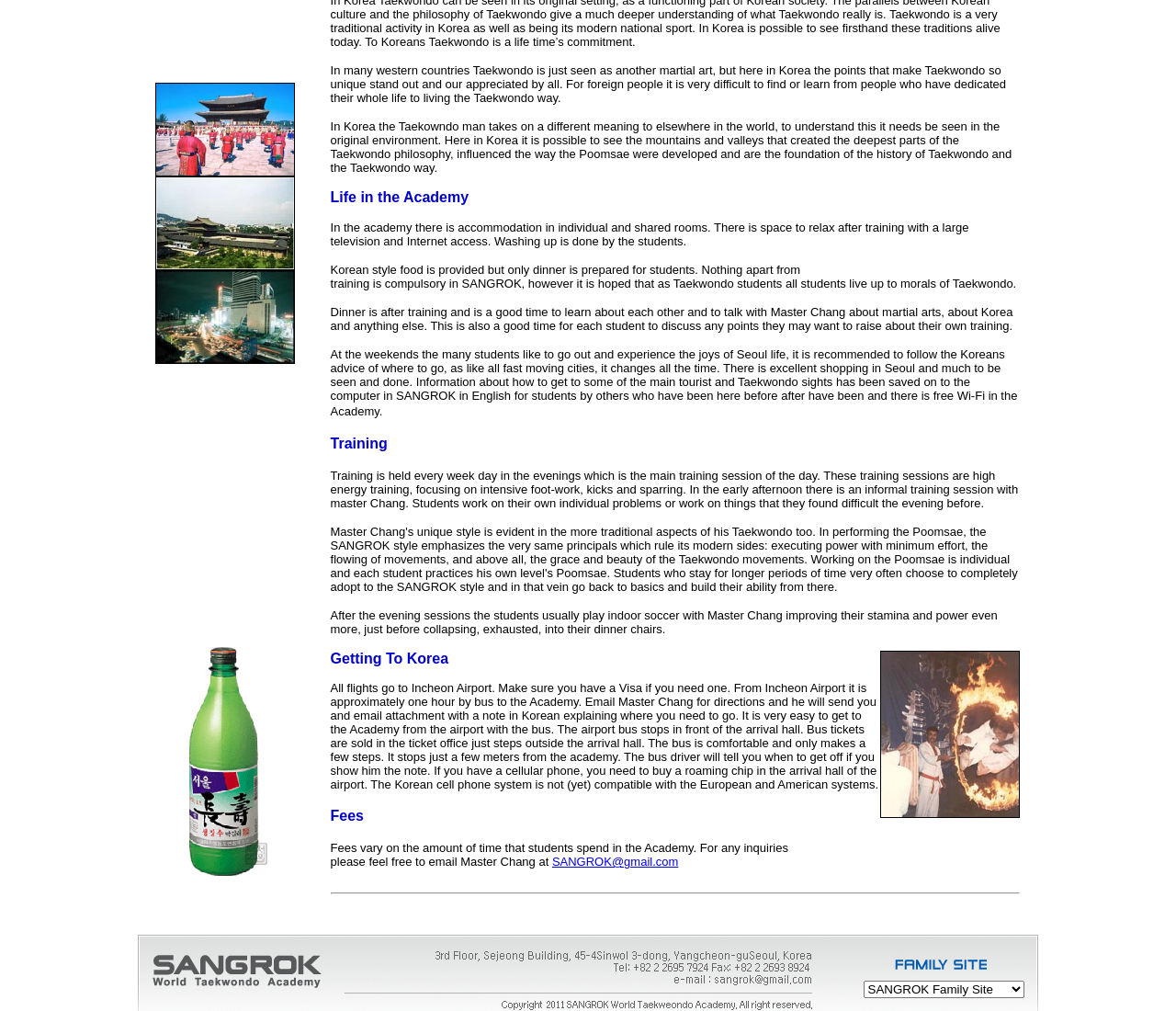Find the bounding box of the element with the following description: "SANGROK@gmail.com". The coordinates must be four float numbers between 0 and 1, formatted as [left, top, right, bottom].

[0.469, 0.845, 0.577, 0.859]